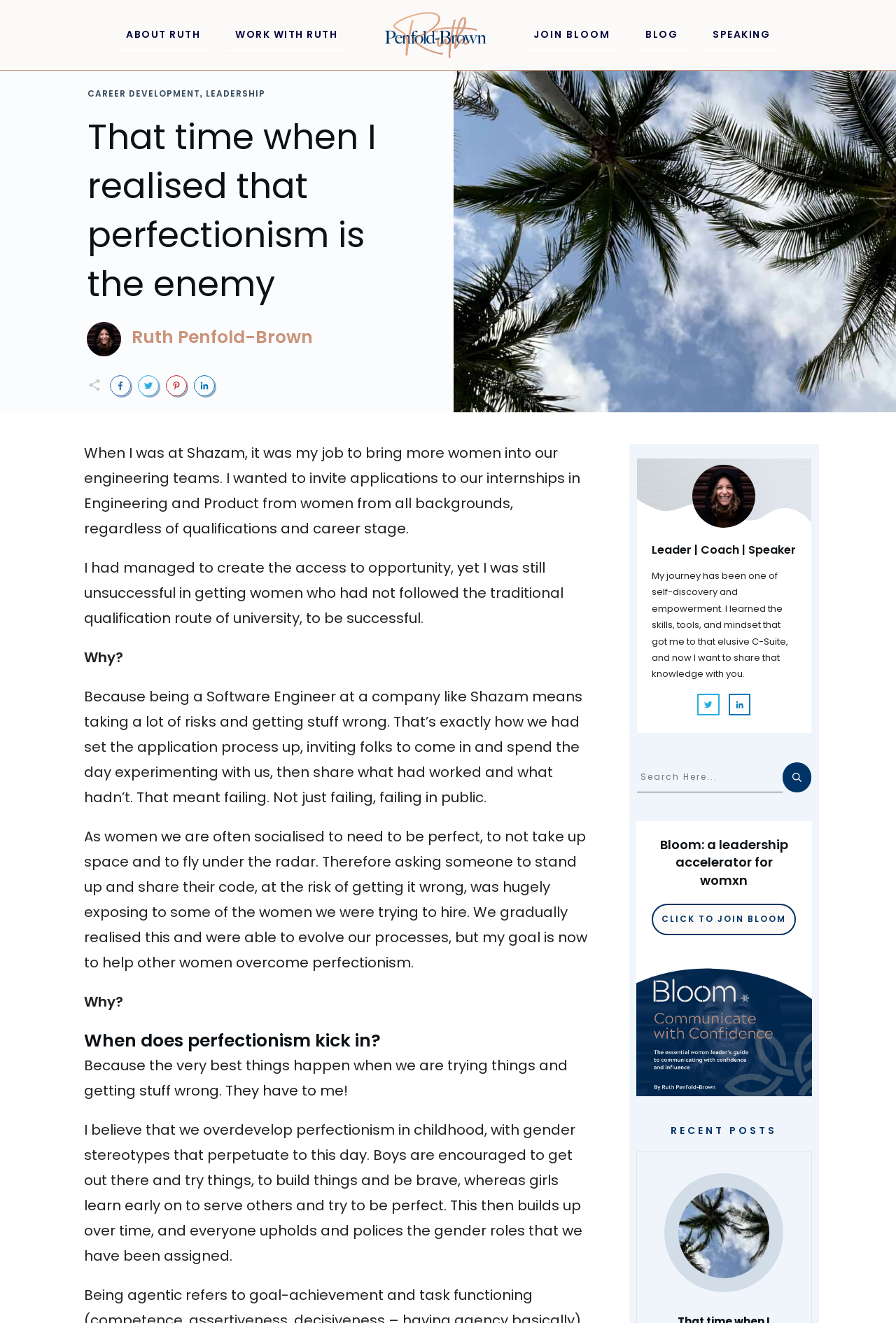Locate the bounding box of the UI element defined by this description: "Work With Ruth". The coordinates should be given as four float numbers between 0 and 1, formatted as [left, top, right, bottom].

[0.262, 0.019, 0.377, 0.033]